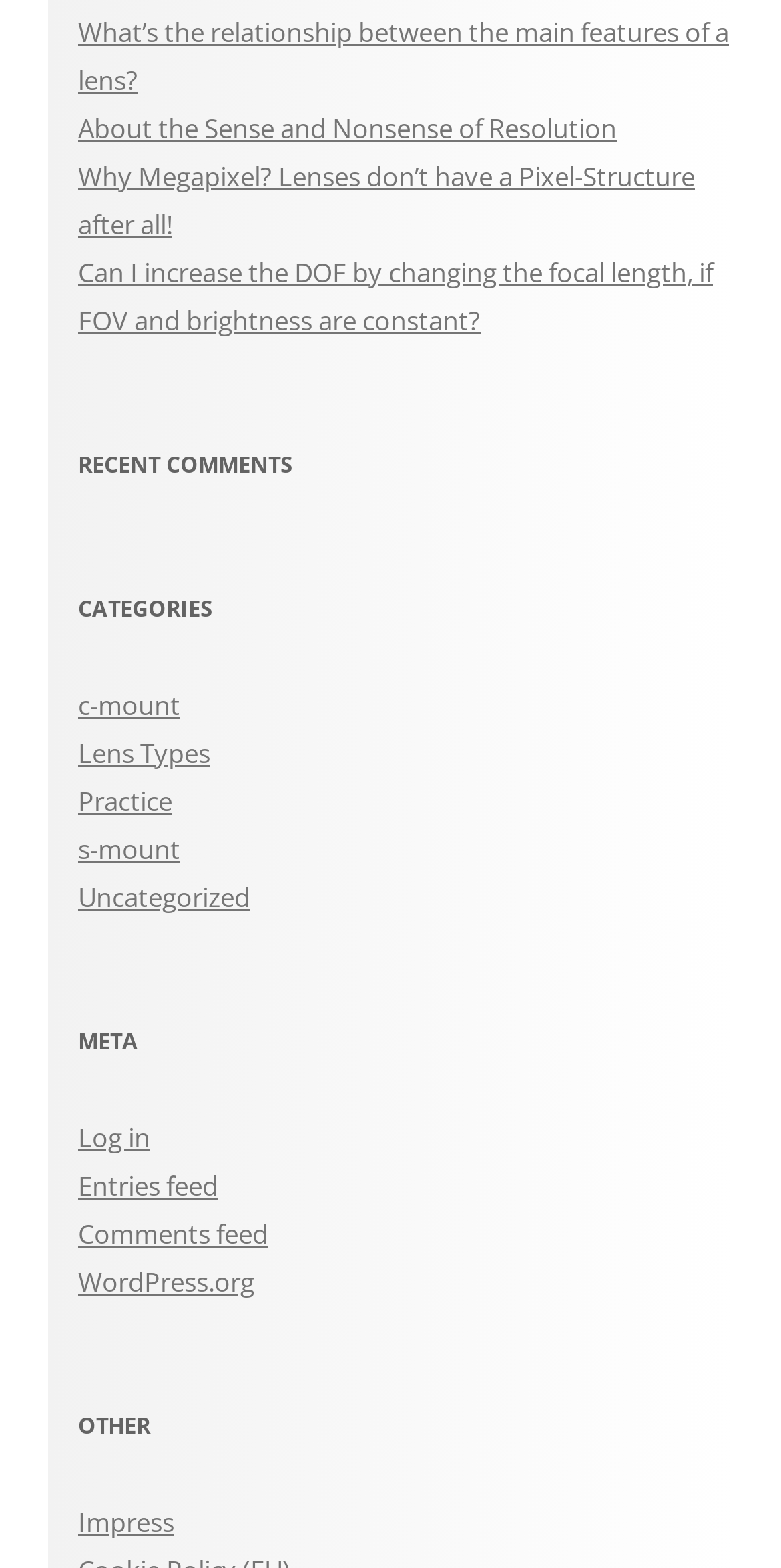Respond with a single word or phrase to the following question:
How many recent comments are listed?

None